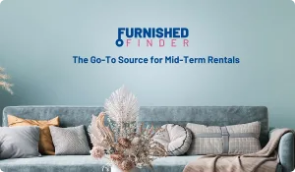Use a single word or phrase to answer the question:
What is the style of the decor?

Contemporary